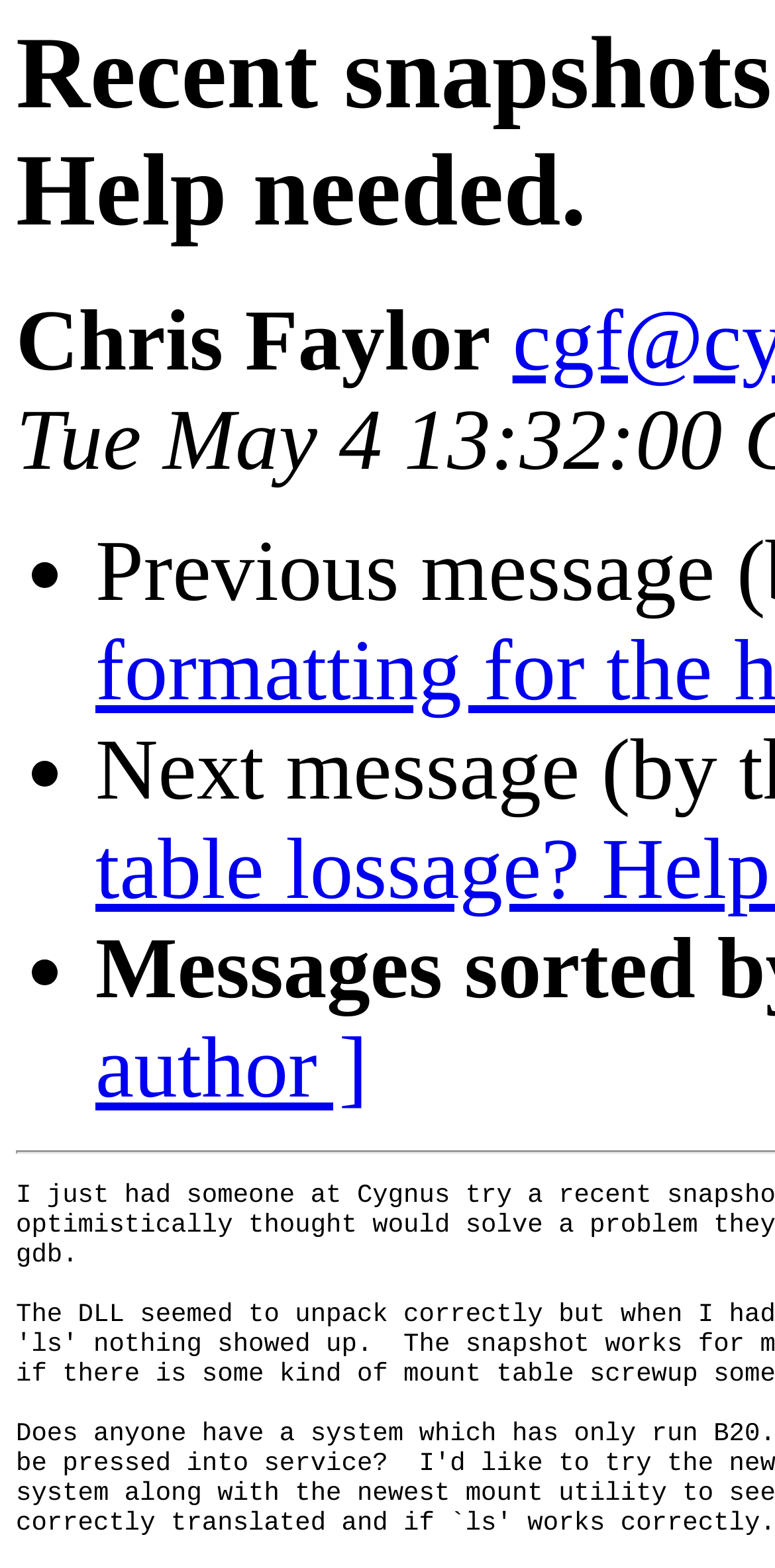What is the principal heading displayed on the webpage?

Recent snapshots mount table lossage? Help needed.